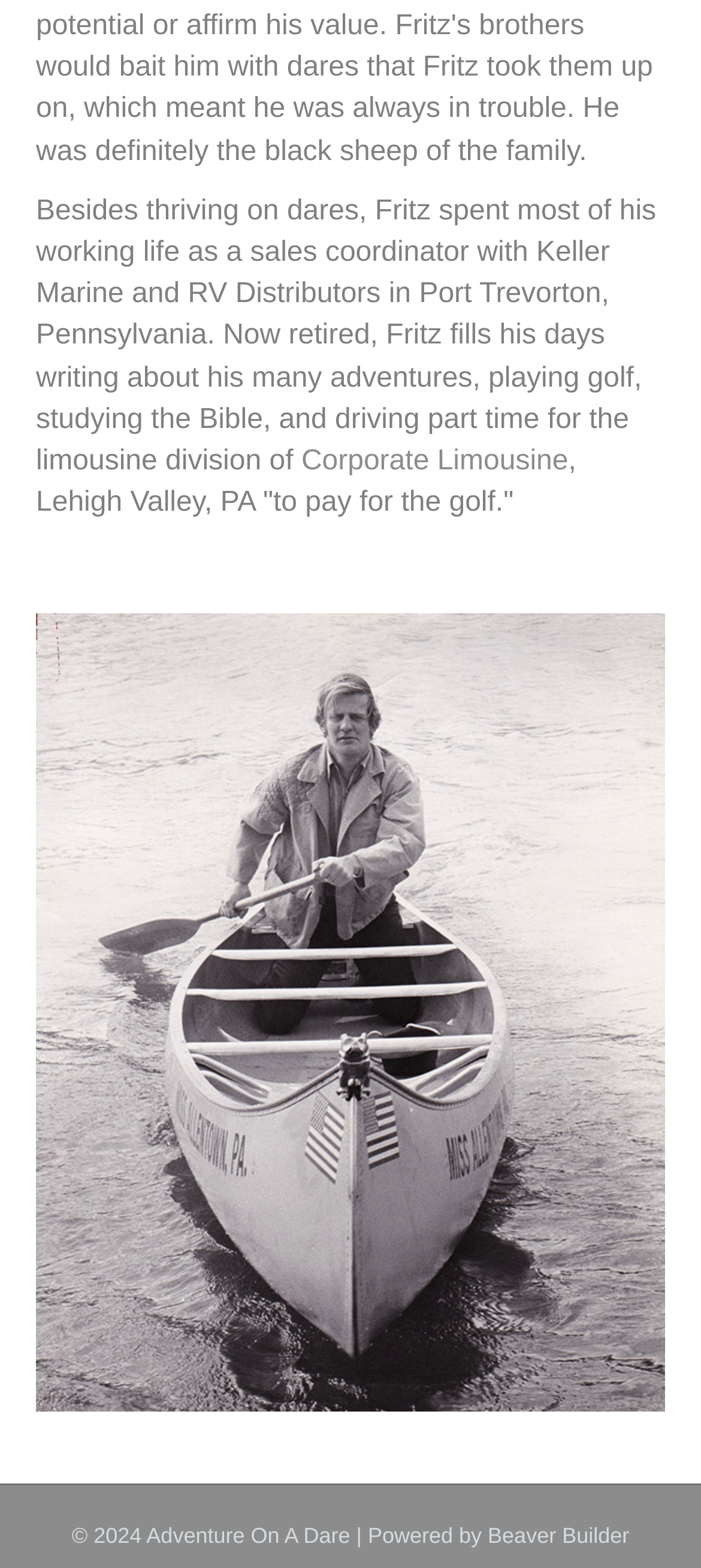Answer with a single word or phrase: 
What is the name of the platform powering the website?

Beaver Builder